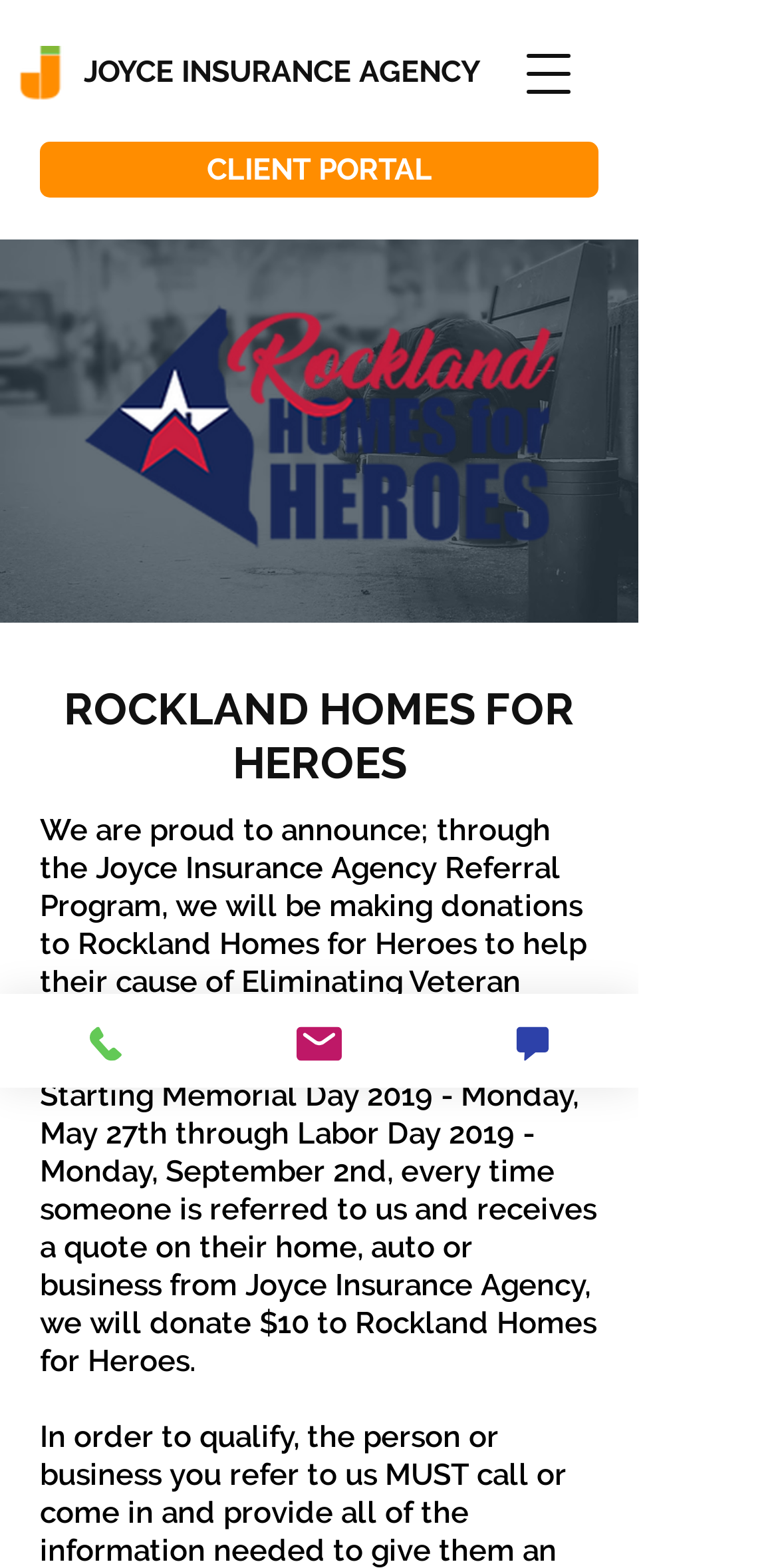Please give a one-word or short phrase response to the following question: 
How much will be donated to Rockland Homes for Heroes for each referral?

$10